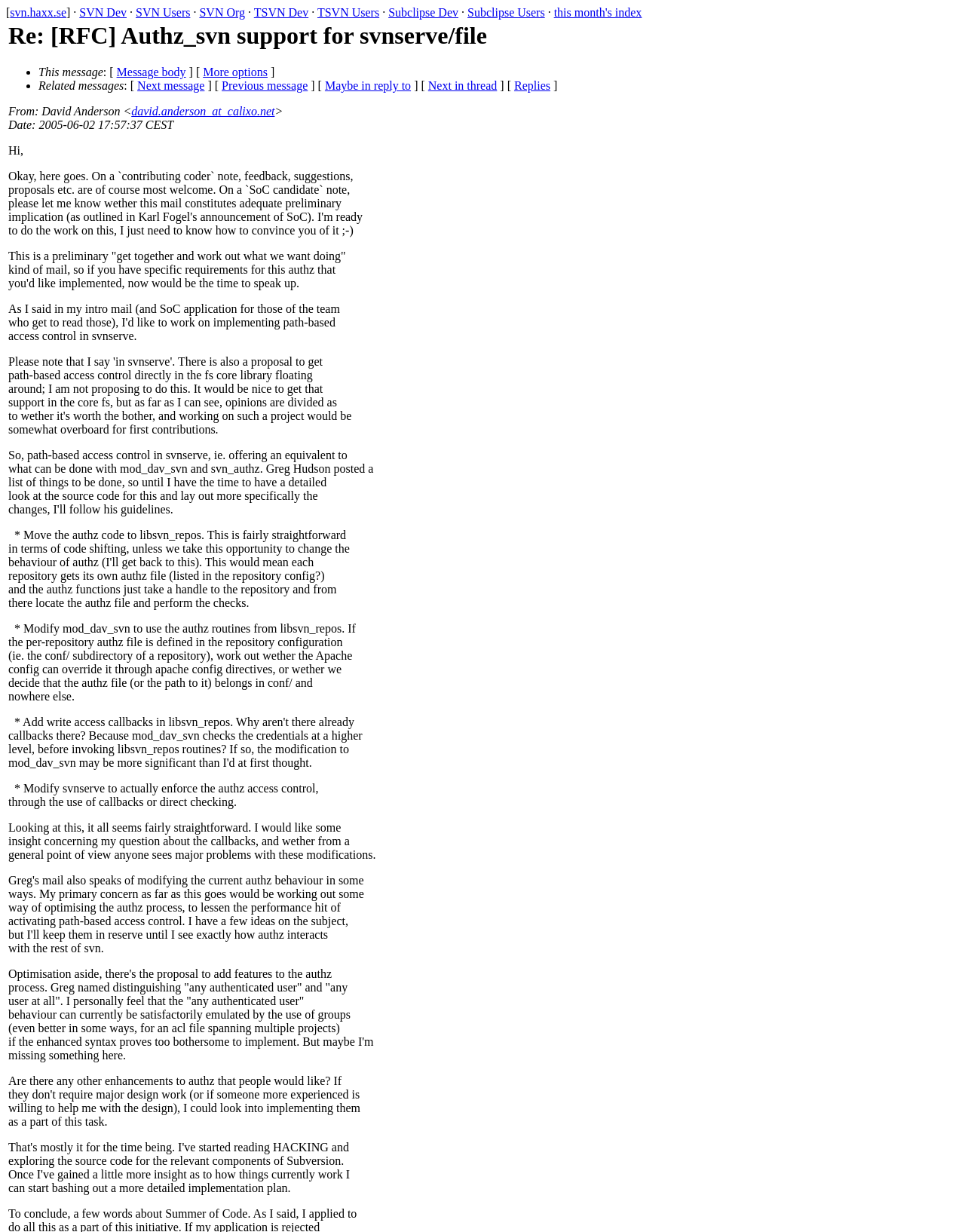Can you find the bounding box coordinates for the element to click on to achieve the instruction: "Click on SVN Dev link"?

[0.082, 0.005, 0.131, 0.015]